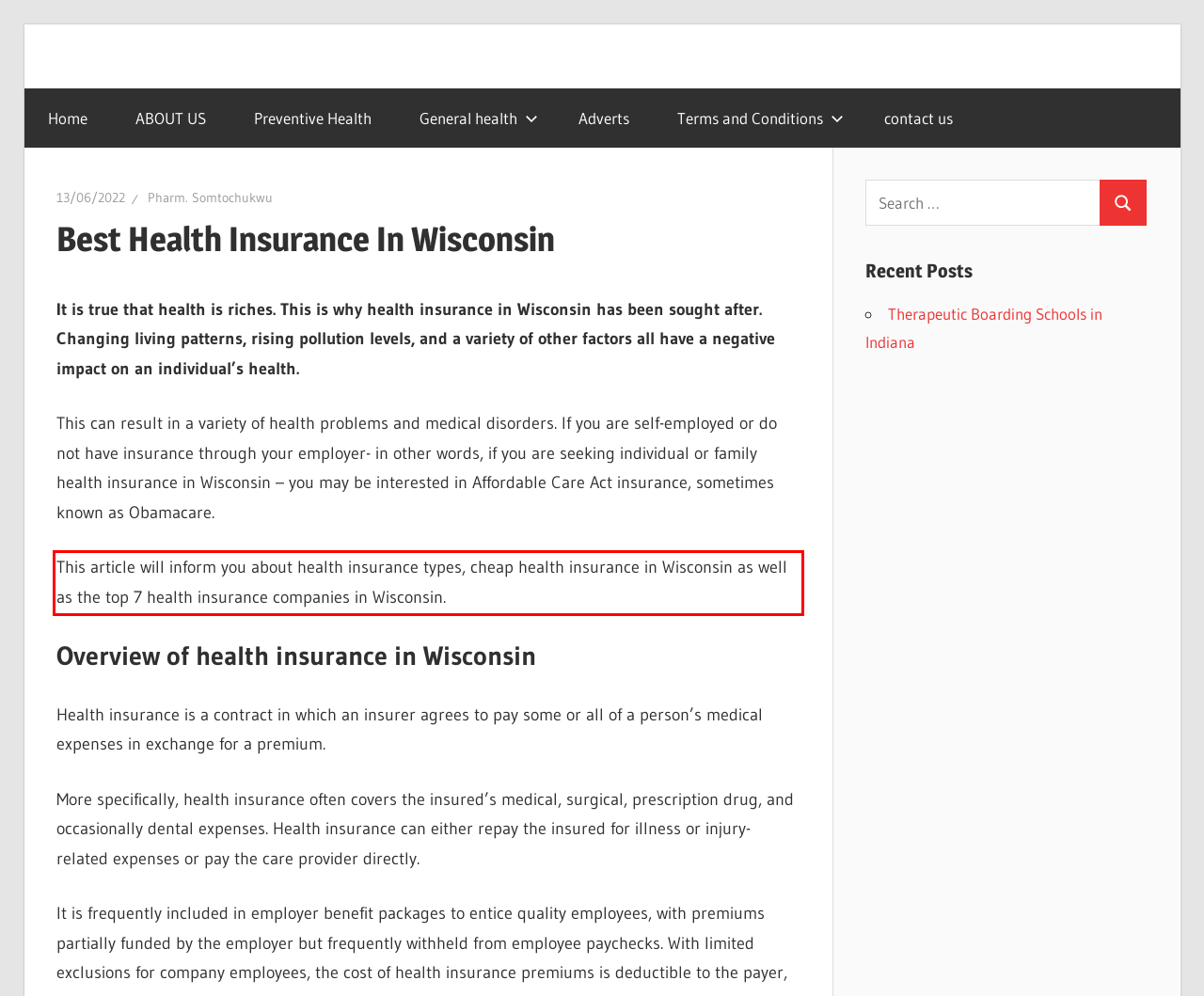Please use OCR to extract the text content from the red bounding box in the provided webpage screenshot.

This article will inform you about health insurance types, cheap health insurance in Wisconsin as well as the top 7 health insurance companies in Wisconsin.